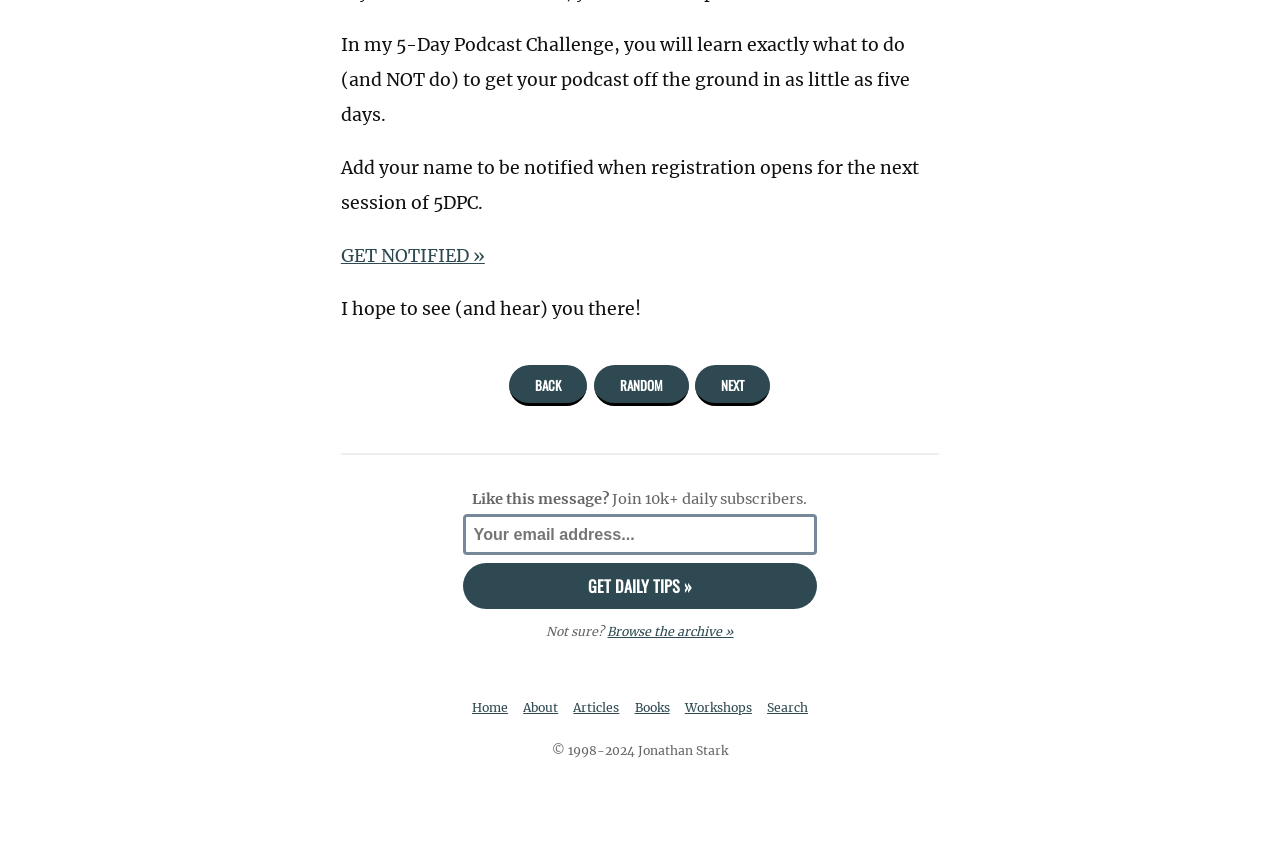Provide a brief response in the form of a single word or phrase:
What is the topic of the 5-Day Podcast Challenge?

Podcast